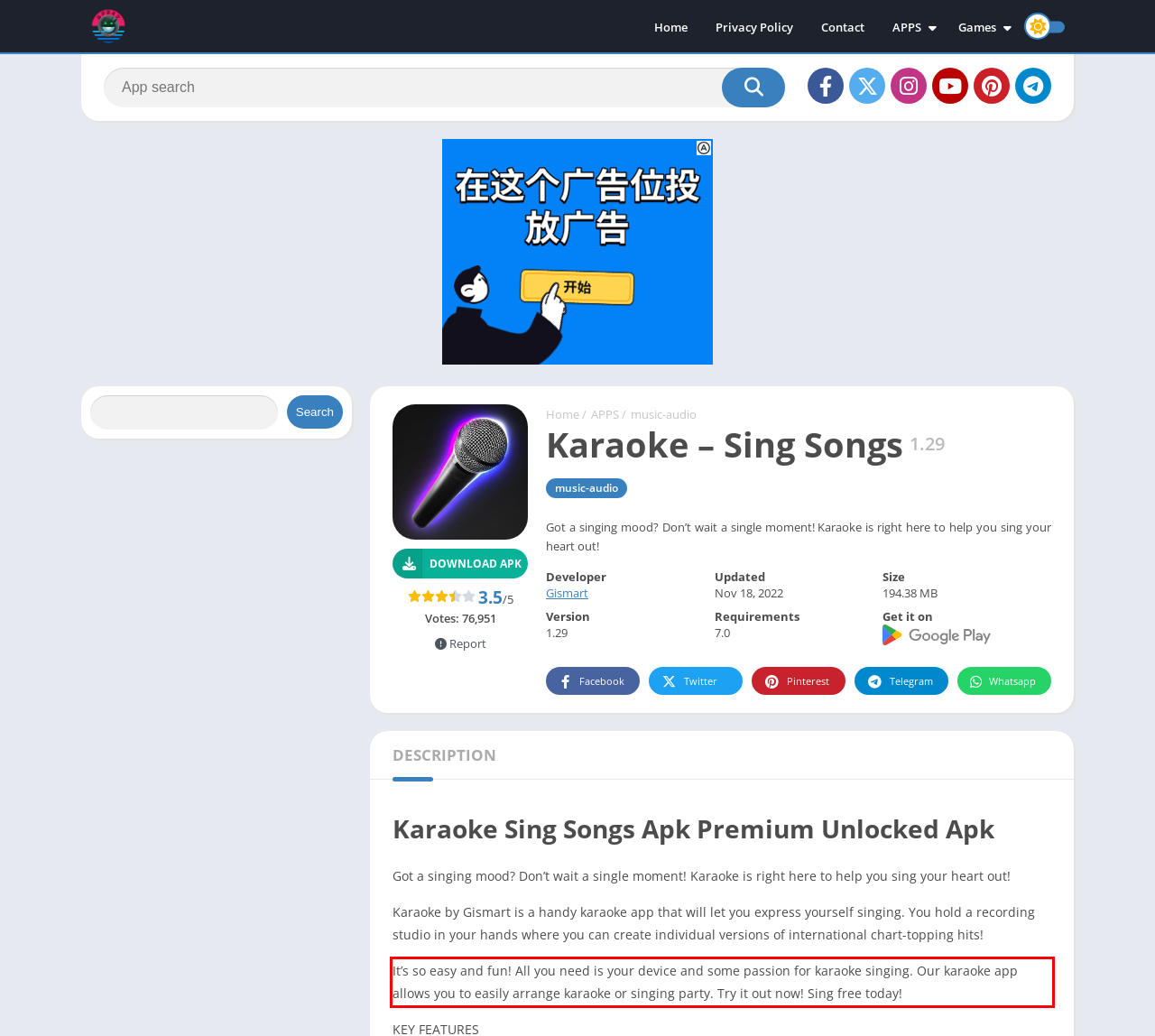Please use OCR to extract the text content from the red bounding box in the provided webpage screenshot.

It’s so easy and fun! All you need is your device and some passion for karaoke singing. Our karaoke app allows you to easily arrange karaoke or singing party. Try it out now! Sing free today!